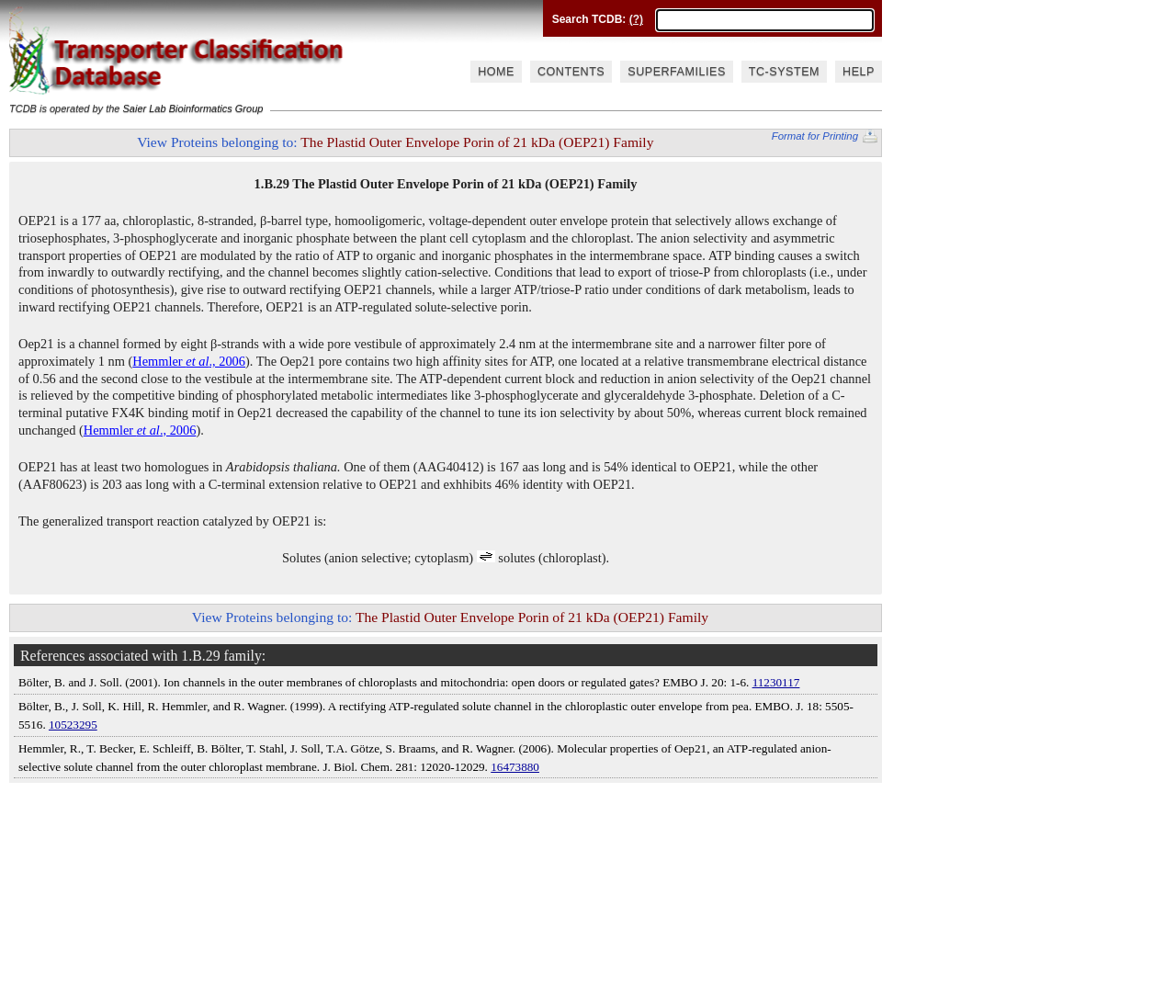Find the bounding box coordinates of the clickable area that will achieve the following instruction: "Contact Saier Lab".

[0.399, 0.007, 0.424, 0.017]